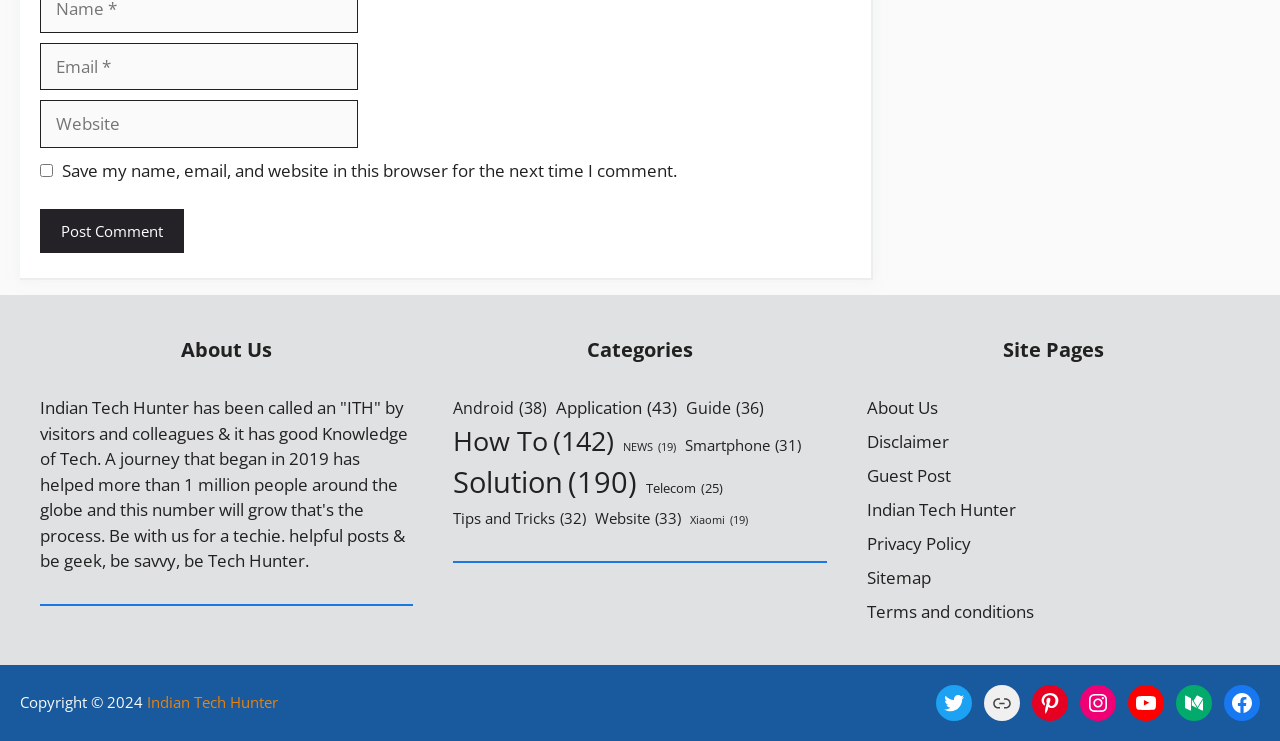Using the description "Link", locate and provide the bounding box of the UI element.

[0.769, 0.924, 0.797, 0.973]